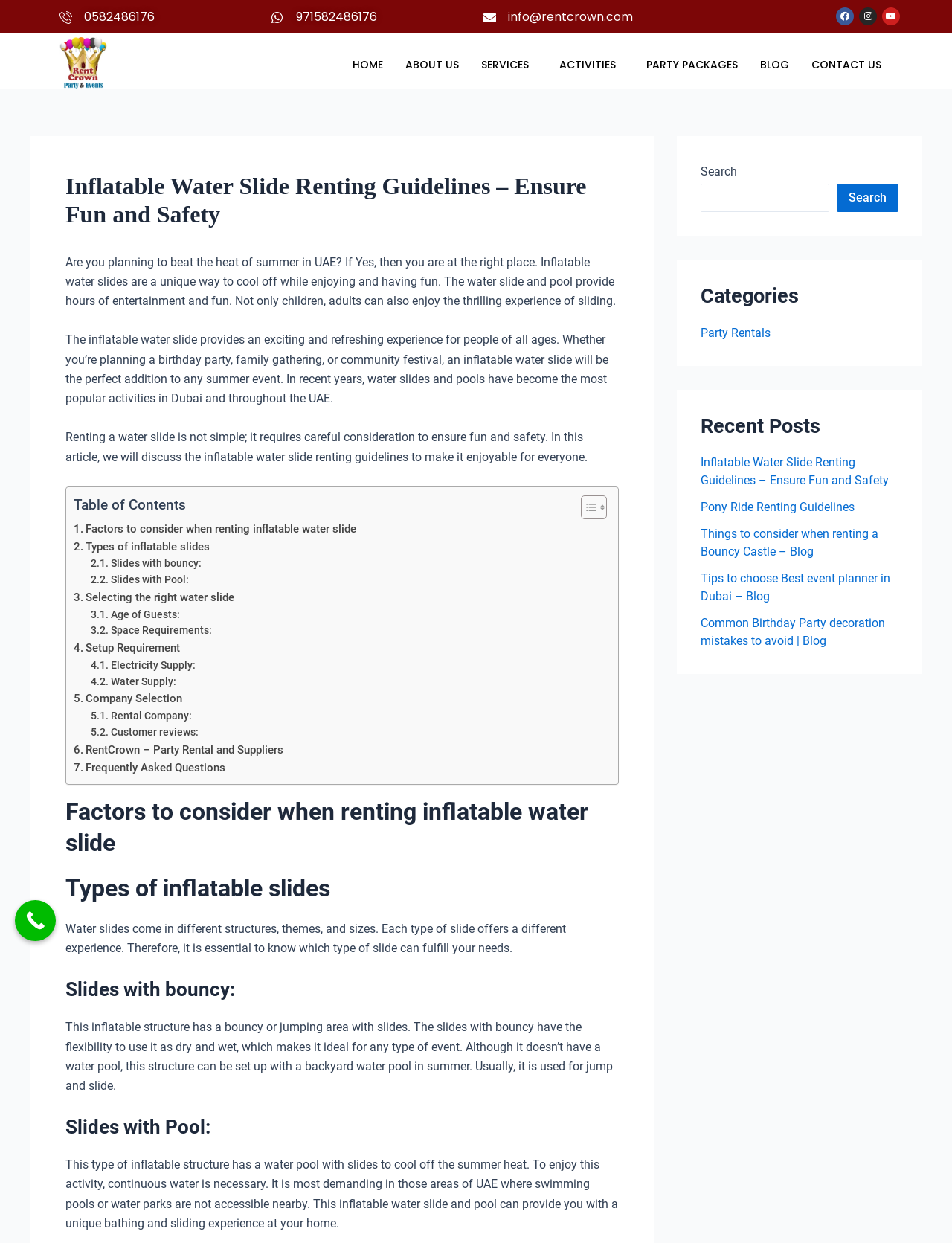Determine the bounding box coordinates of the target area to click to execute the following instruction: "Go to the HOME page."

[0.359, 0.022, 0.414, 0.082]